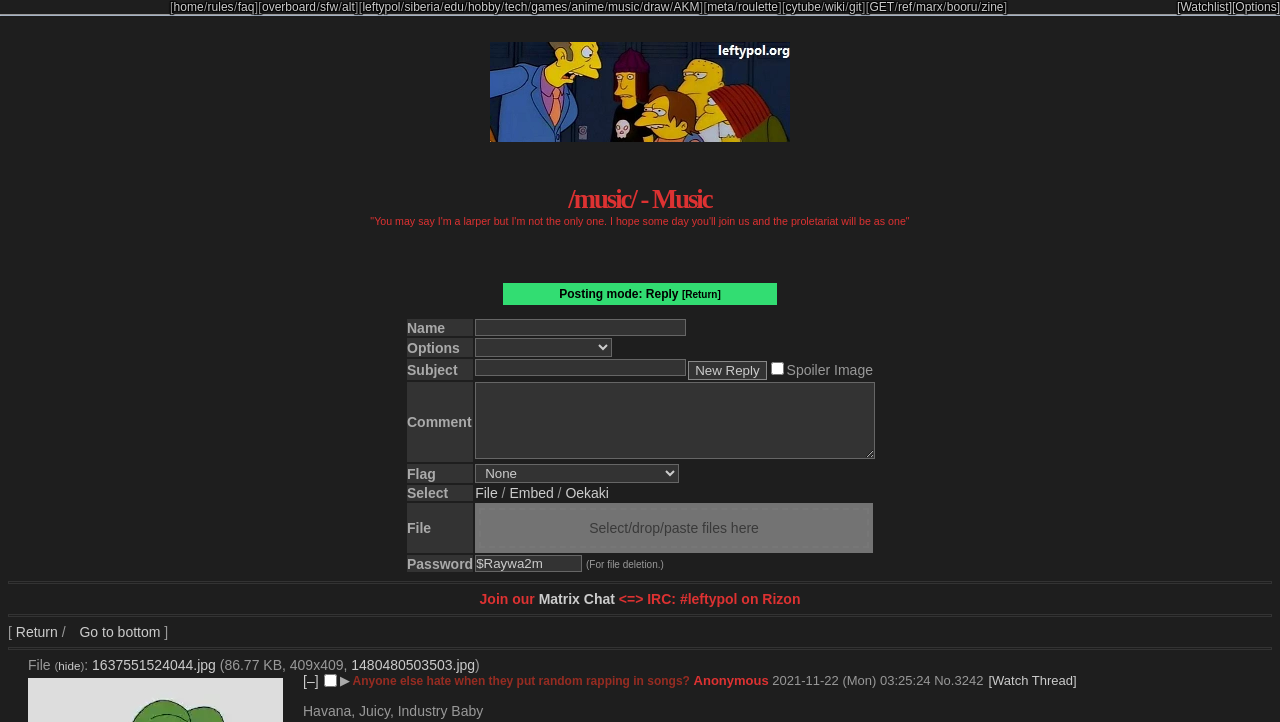Please specify the bounding box coordinates of the area that should be clicked to accomplish the following instruction: "Read about Our Services". The coordinates should consist of four float numbers between 0 and 1, i.e., [left, top, right, bottom].

None